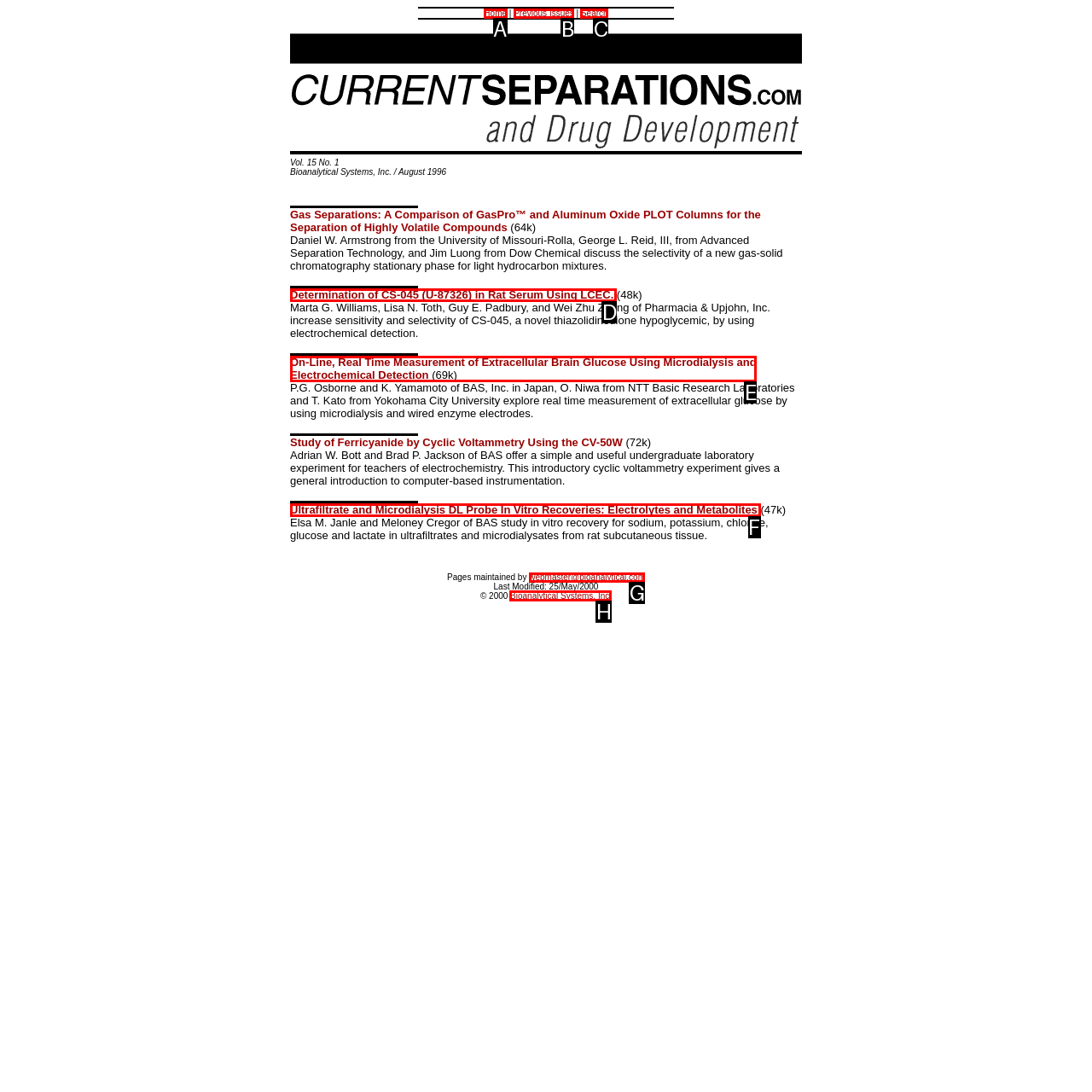From the available options, which lettered element should I click to complete this task: Visit the previous article?

None